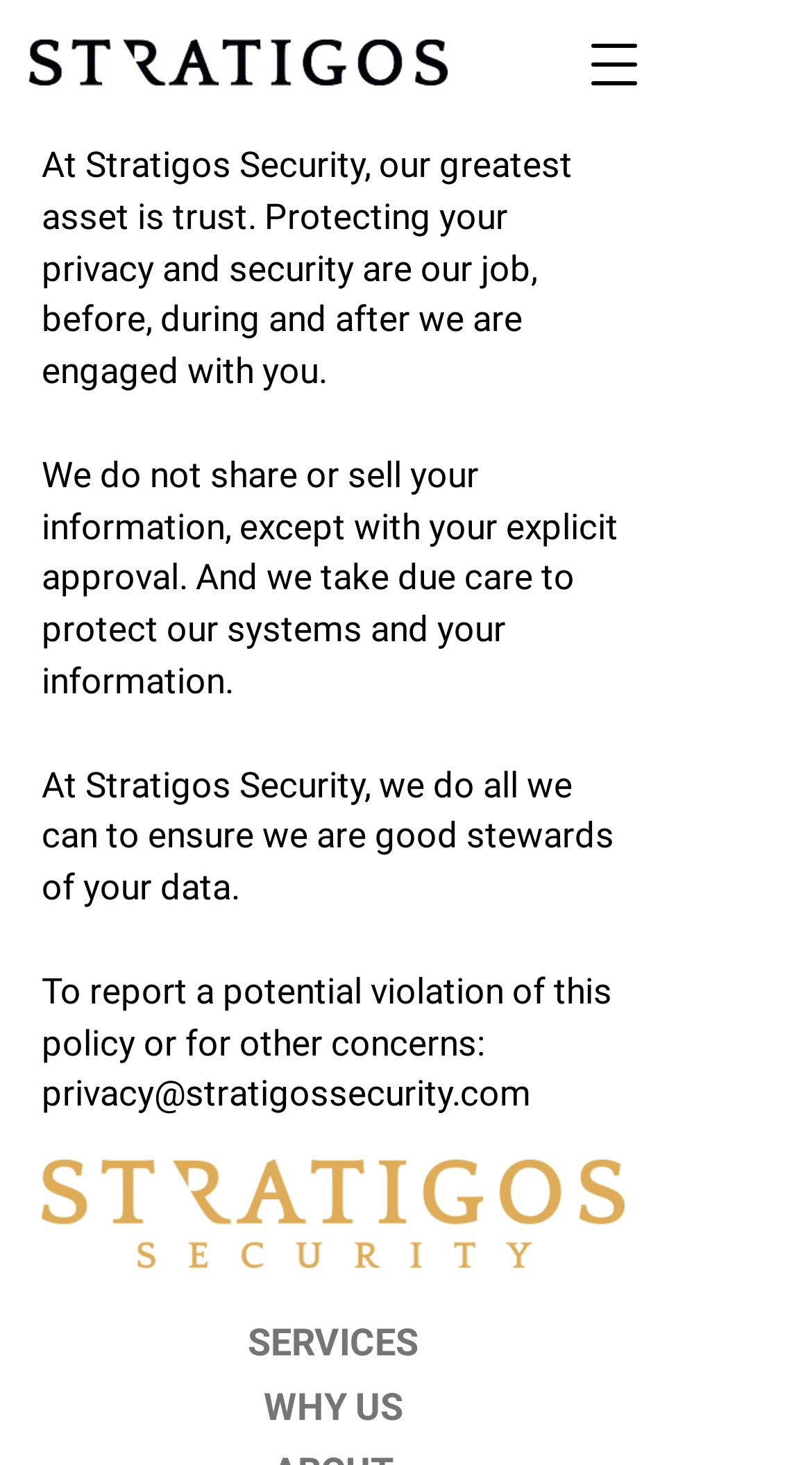Determine the bounding box coordinates (top-left x, top-left y, bottom-right x, bottom-right y) of the UI element described in the following text: privacy@stratigossecurity.com

[0.051, 0.732, 0.654, 0.761]